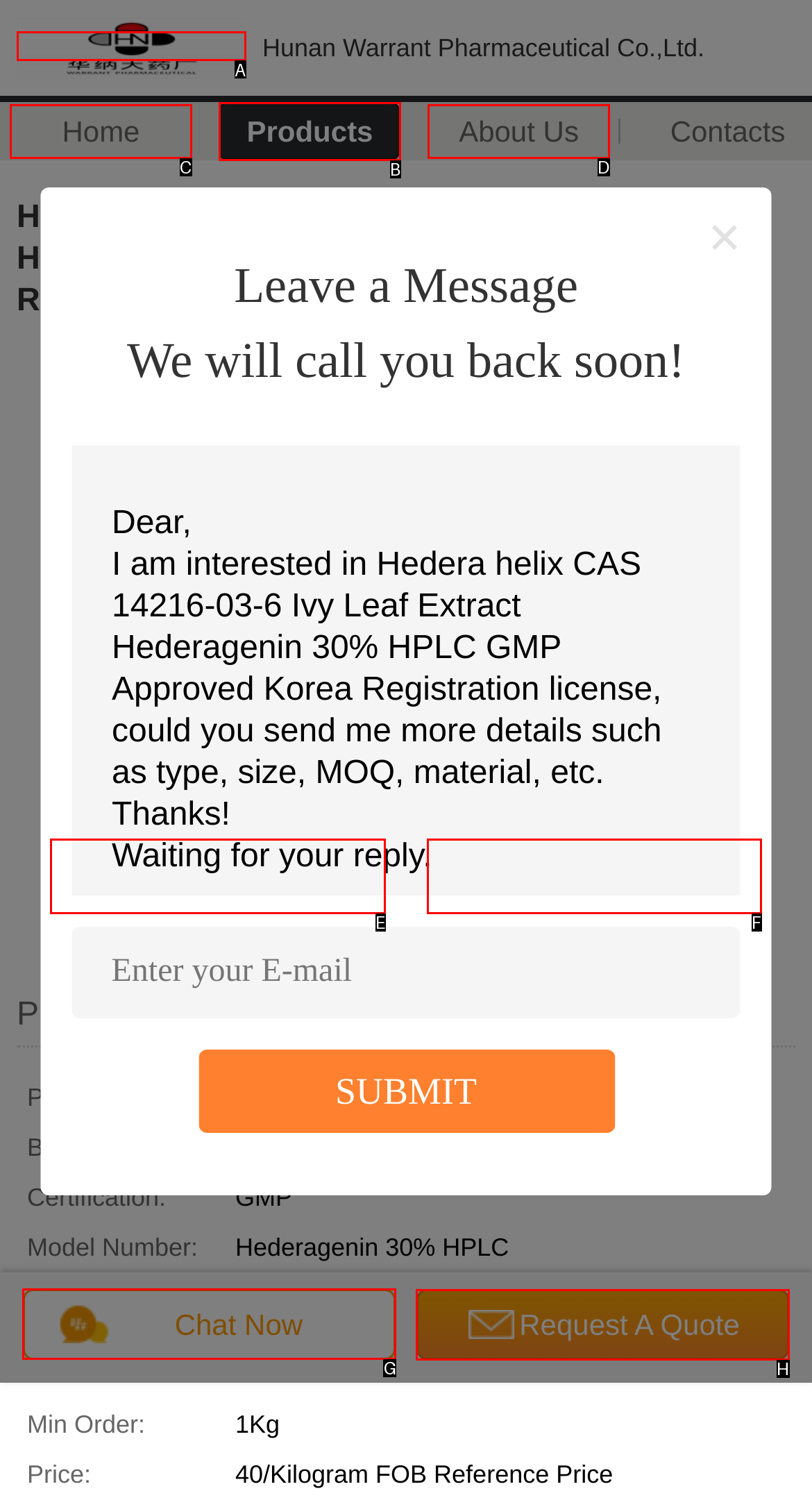Please indicate which HTML element to click in order to fulfill the following task: Click on the Chat Now link Respond with the letter of the chosen option.

G